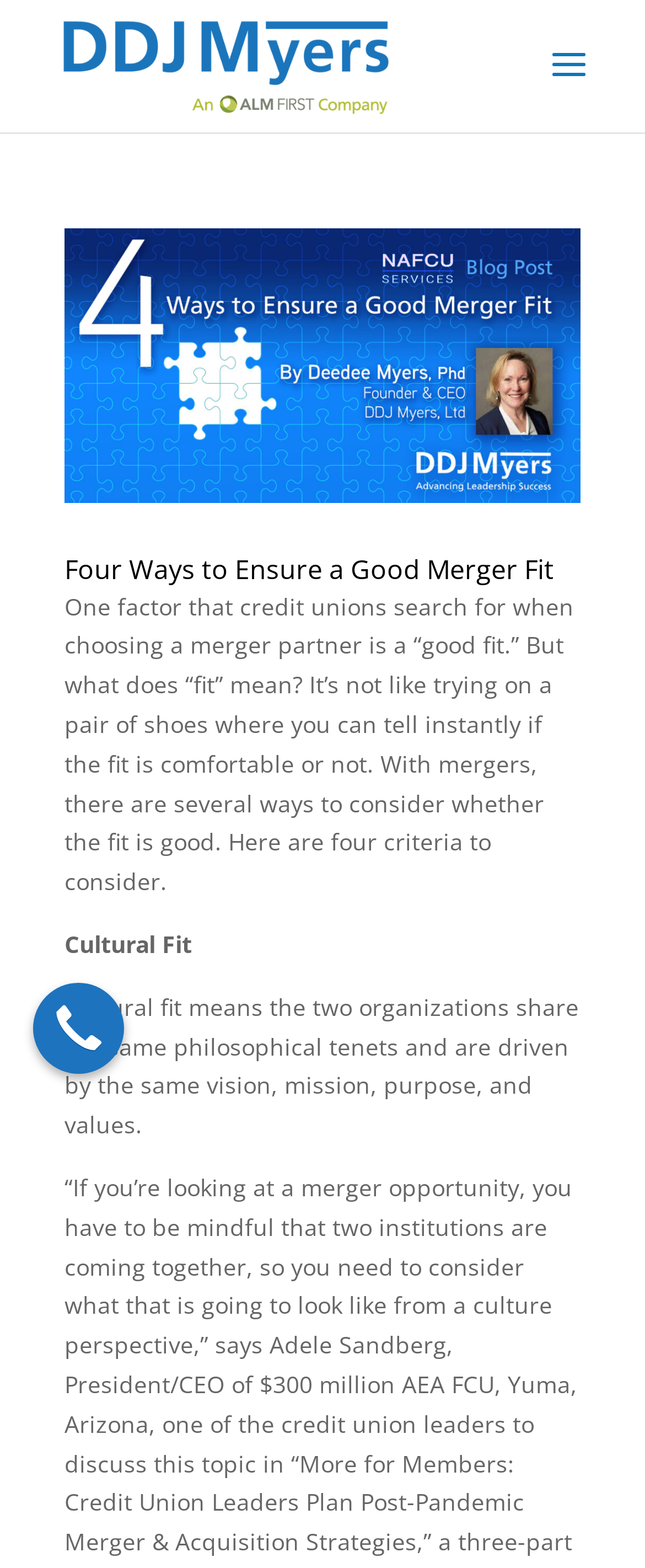What is the topic of the article on the webpage?
Provide a detailed and extensive answer to the question.

The topic of the article on the webpage is about merger fit, specifically discussing four criteria to consider when evaluating a good merger fit for credit unions.